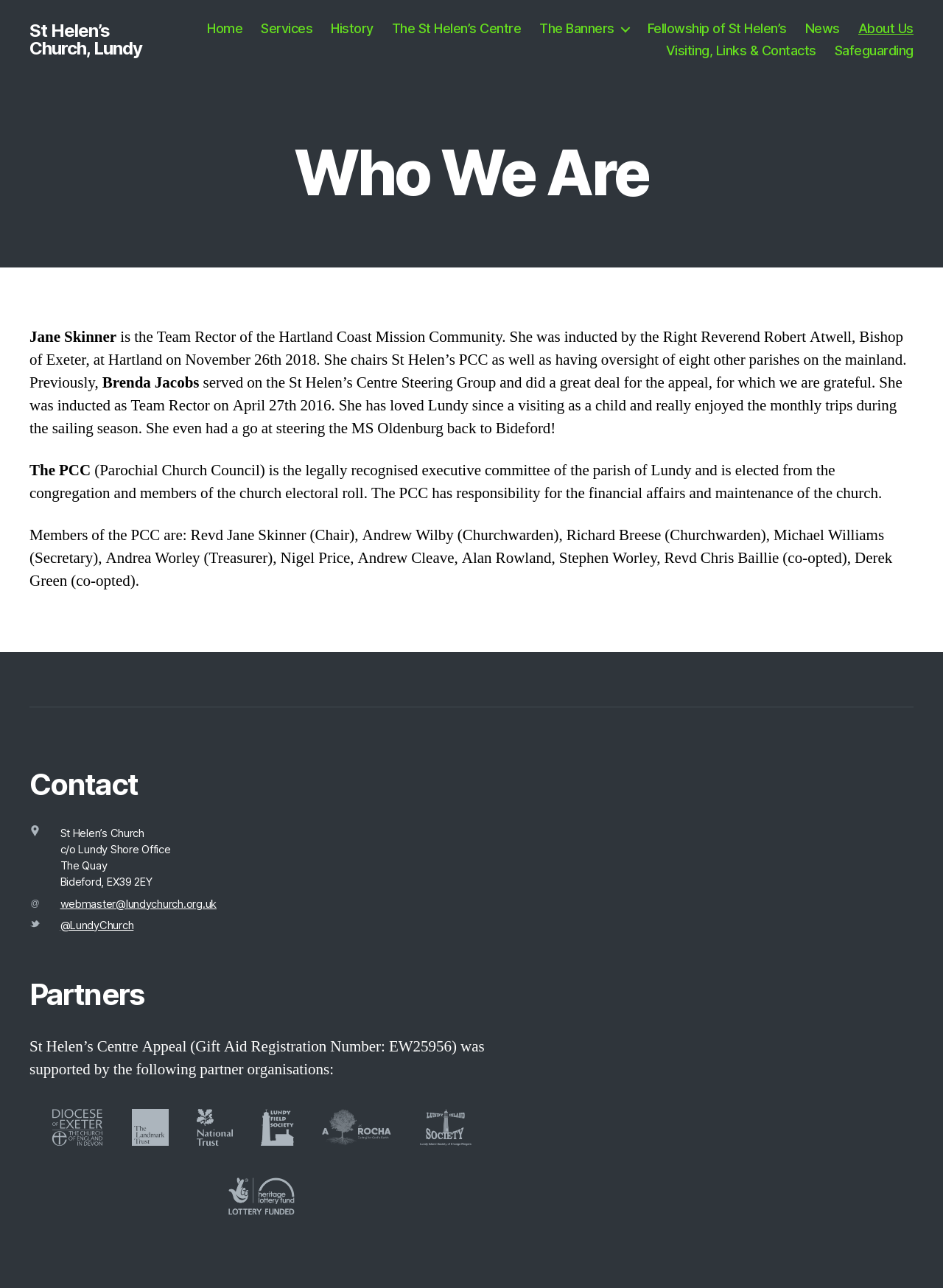Give a concise answer using only one word or phrase for this question:
Who is the Team Rector of the Hartland Coast Mission Community?

Jane Skinner